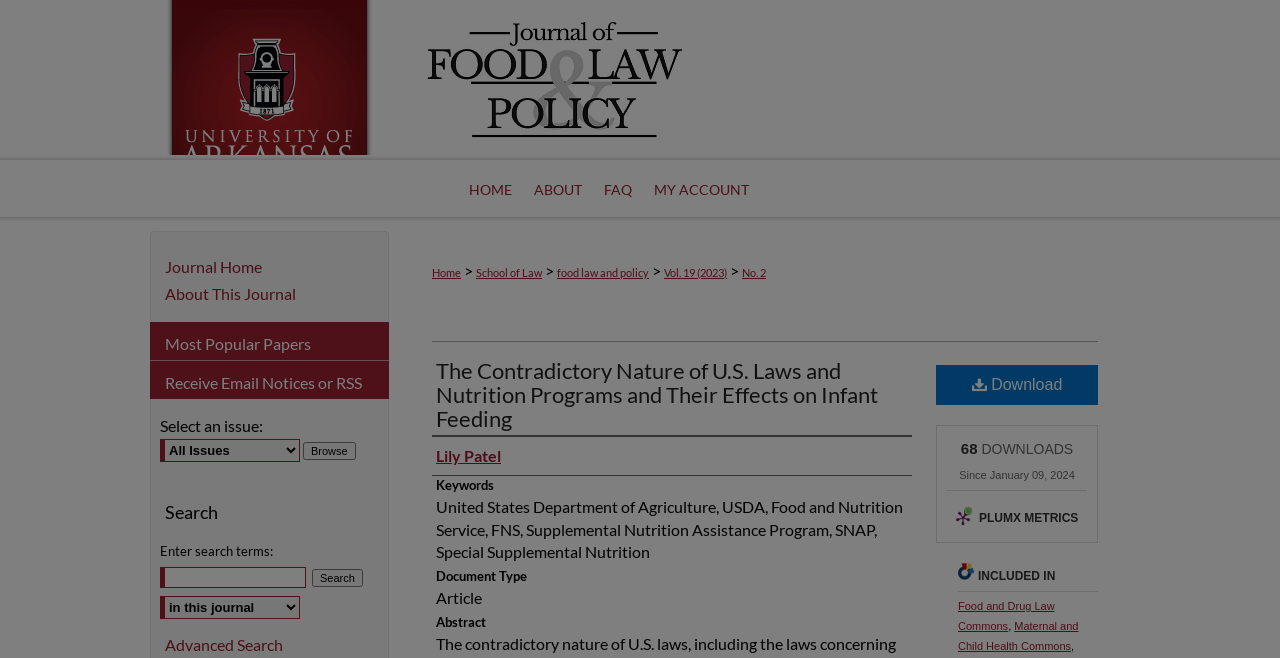Highlight the bounding box coordinates of the element you need to click to perform the following instruction: "Click on the 'Menu' link."

[0.953, 0.0, 1.0, 0.076]